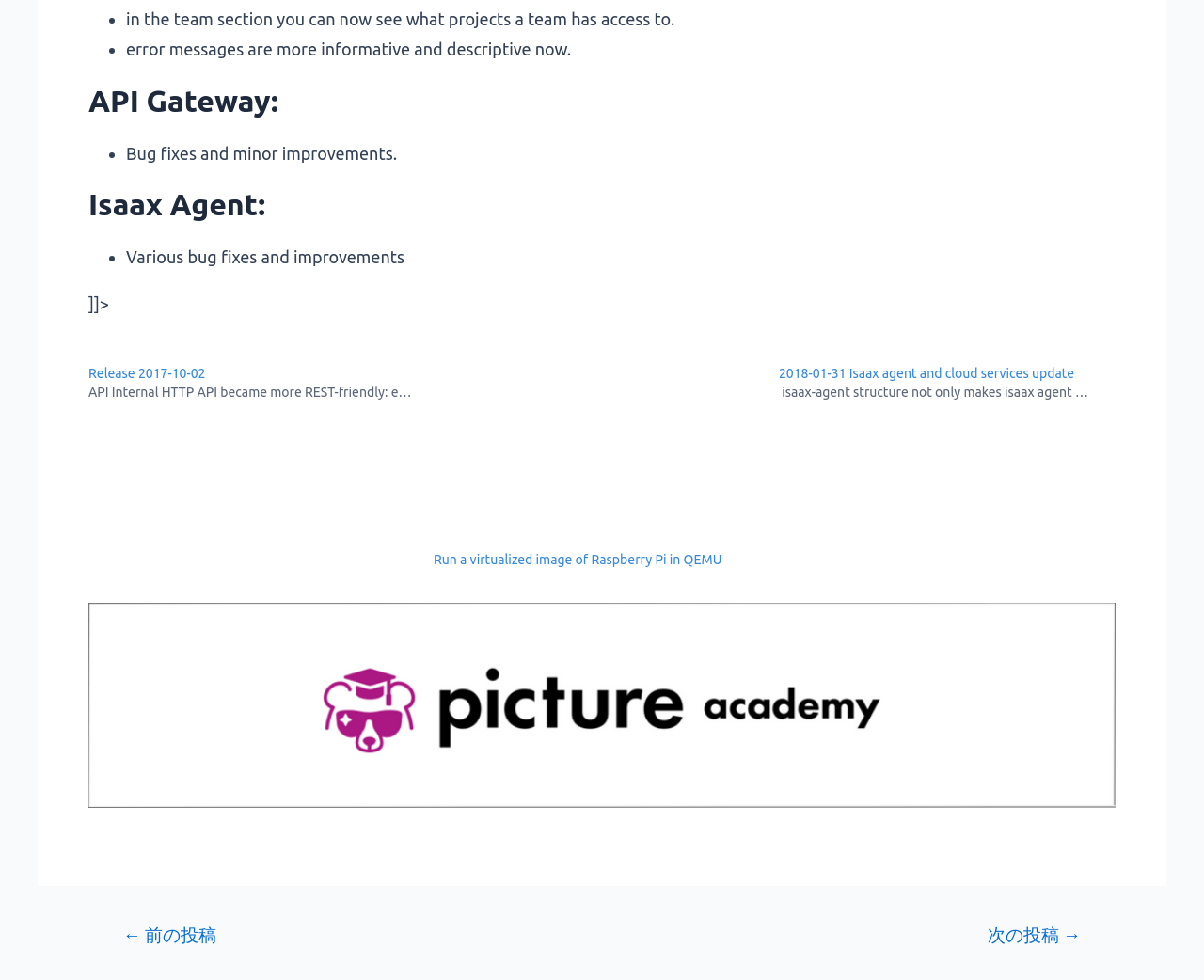Extract the bounding box coordinates for the described element: "parent_node: Release 2017-10-02 title="Release 2017-10-02"". The coordinates should be represented as four float numbers between 0 and 1: [left, top, right, bottom].

[0.073, 0.371, 0.36, 0.41]